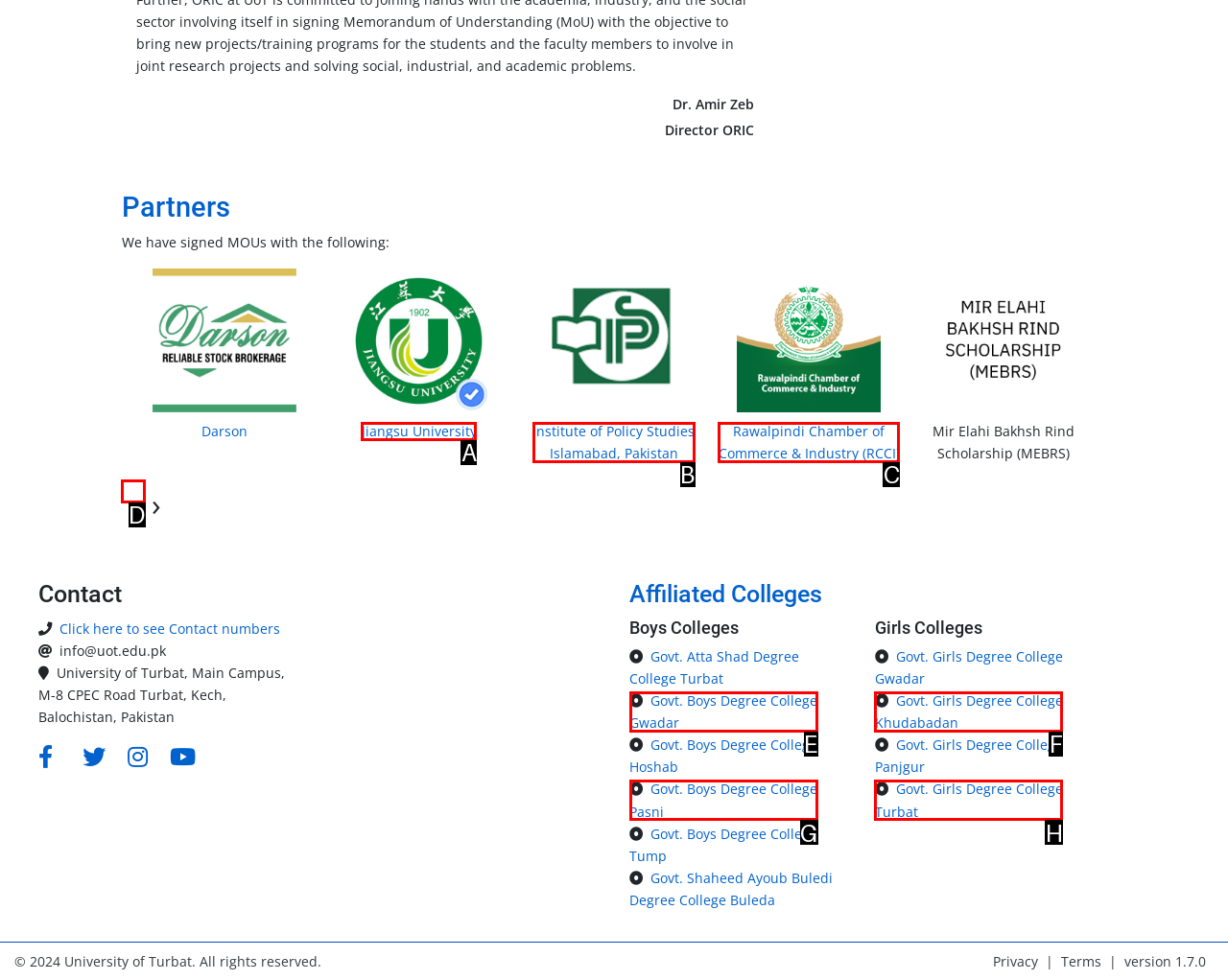Indicate the letter of the UI element that should be clicked to accomplish the task: Go to Hogar. Answer with the letter only.

None